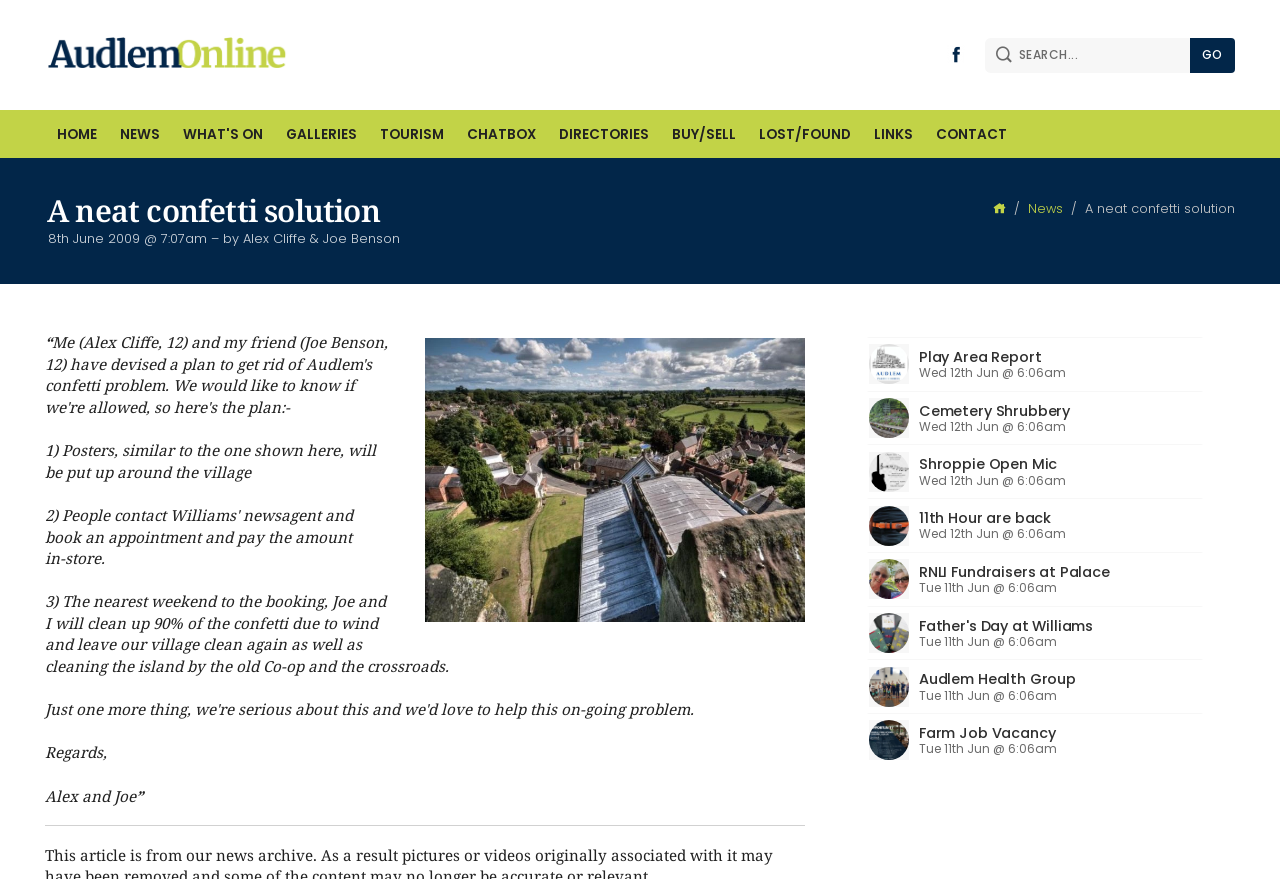Find the bounding box of the UI element described as: "Lost/Found". The bounding box coordinates should be given as four float values between 0 and 1, i.e., [left, top, right, bottom].

[0.584, 0.125, 0.674, 0.18]